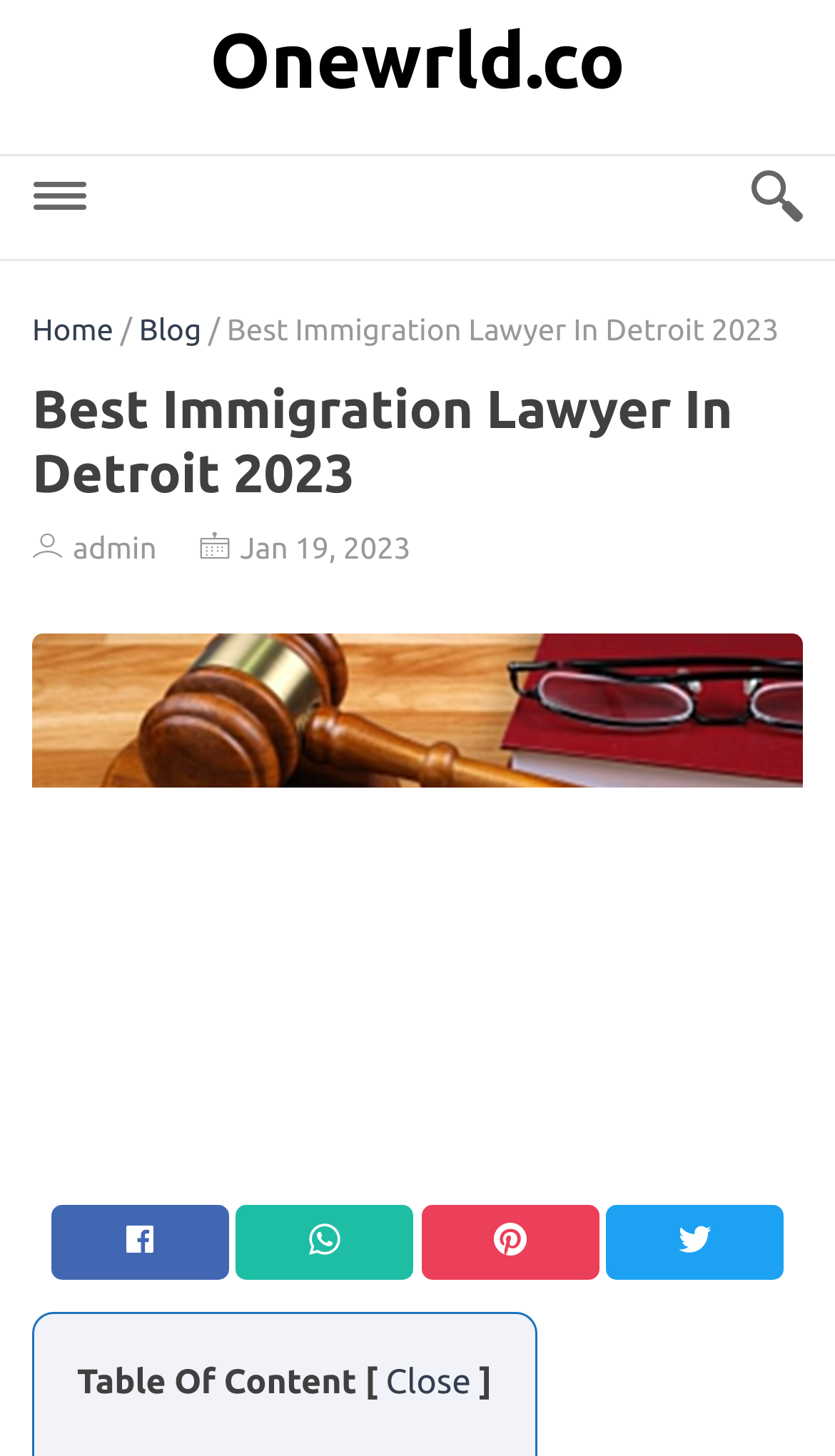What is the author of the article?
Using the image as a reference, answer with just one word or a short phrase.

admin